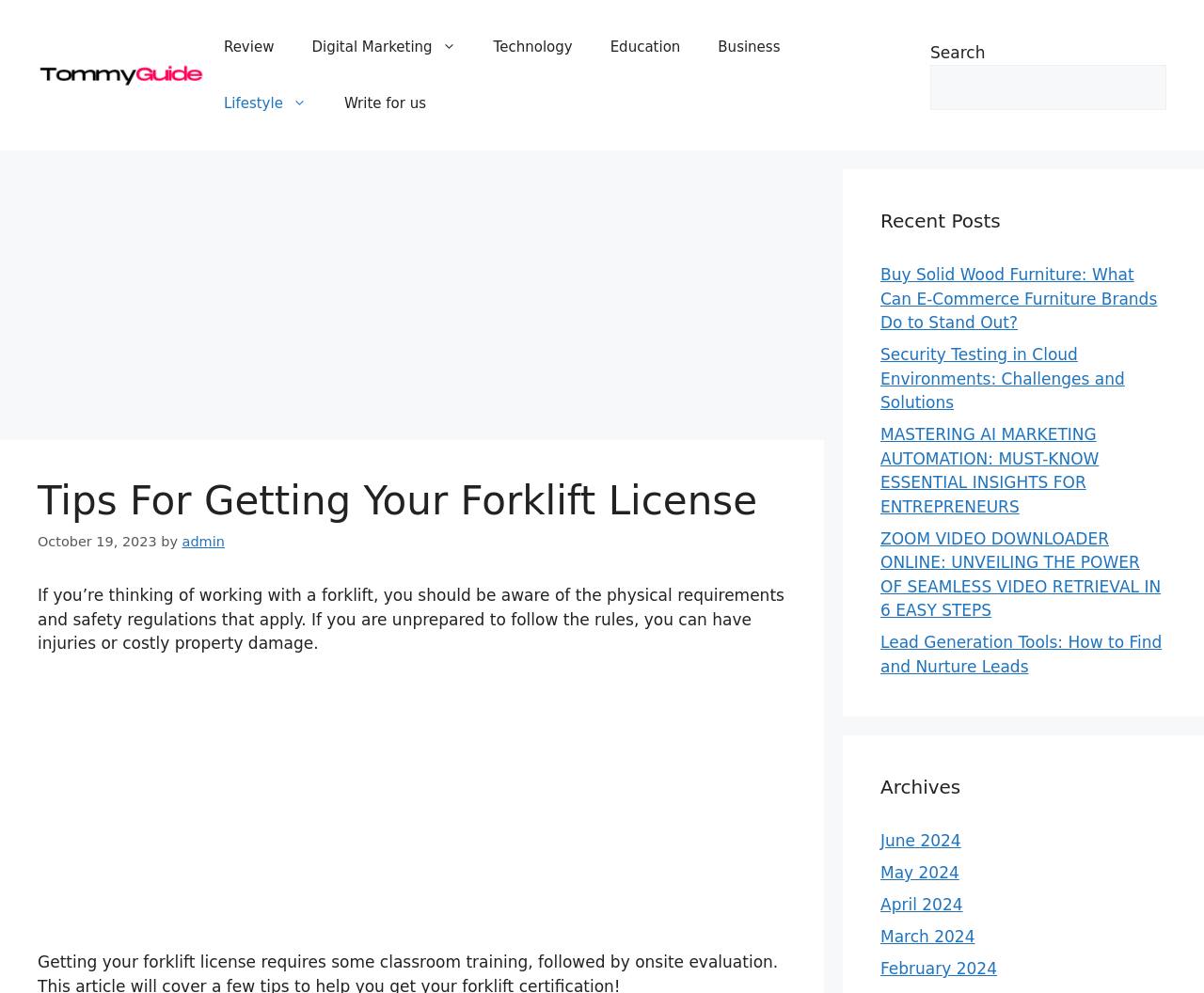What is the topic of the article?
Based on the visual content, answer with a single word or a brief phrase.

Forklift License